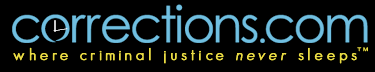What is the theme visually reinforced by the clock graphic?
Respond with a short answer, either a single word or a phrase, based on the image.

vigilance and constant monitoring